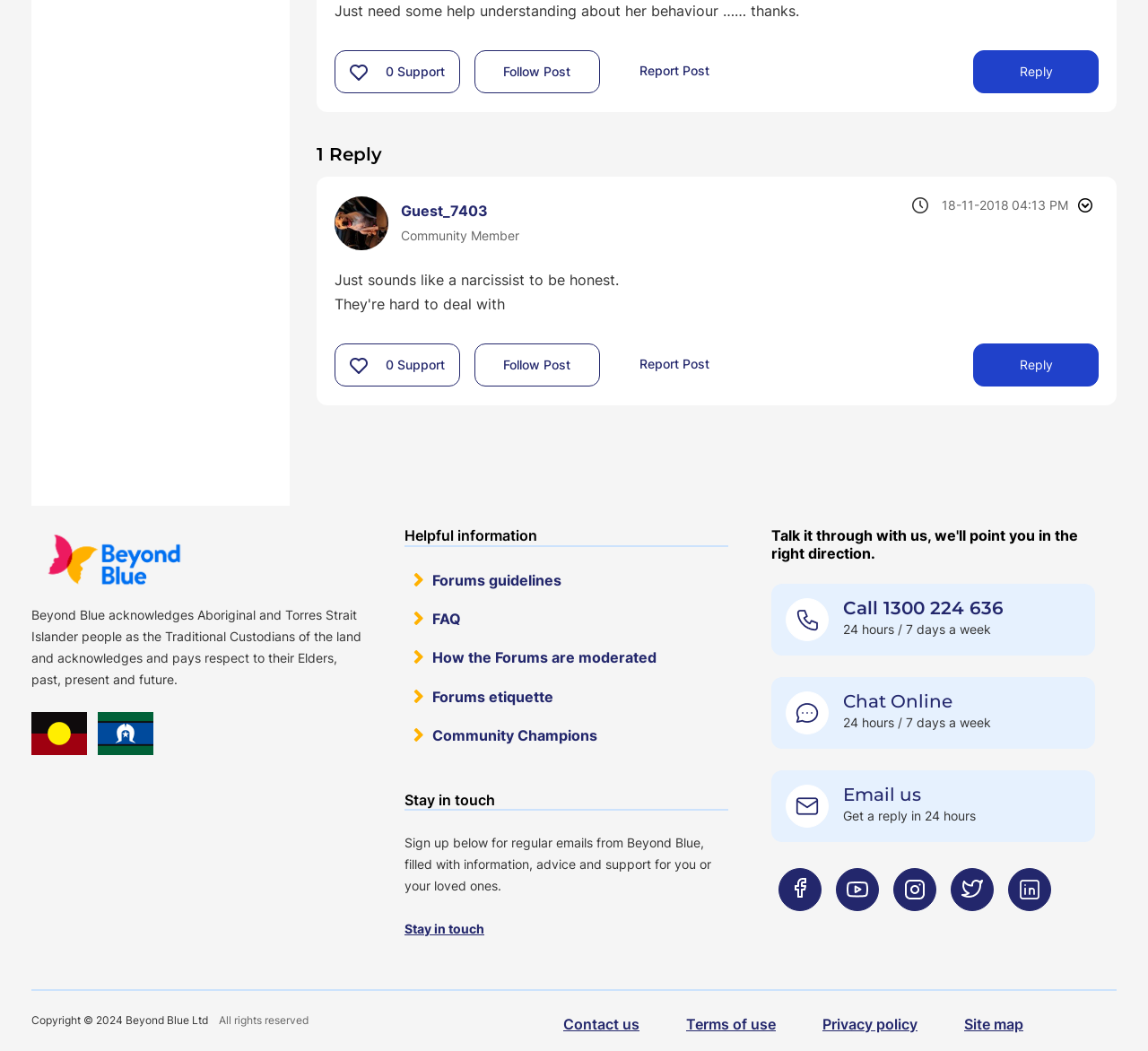Find the bounding box coordinates of the area that needs to be clicked in order to achieve the following instruction: "Follow Post". The coordinates should be specified as four float numbers between 0 and 1, i.e., [left, top, right, bottom].

[0.413, 0.048, 0.522, 0.089]